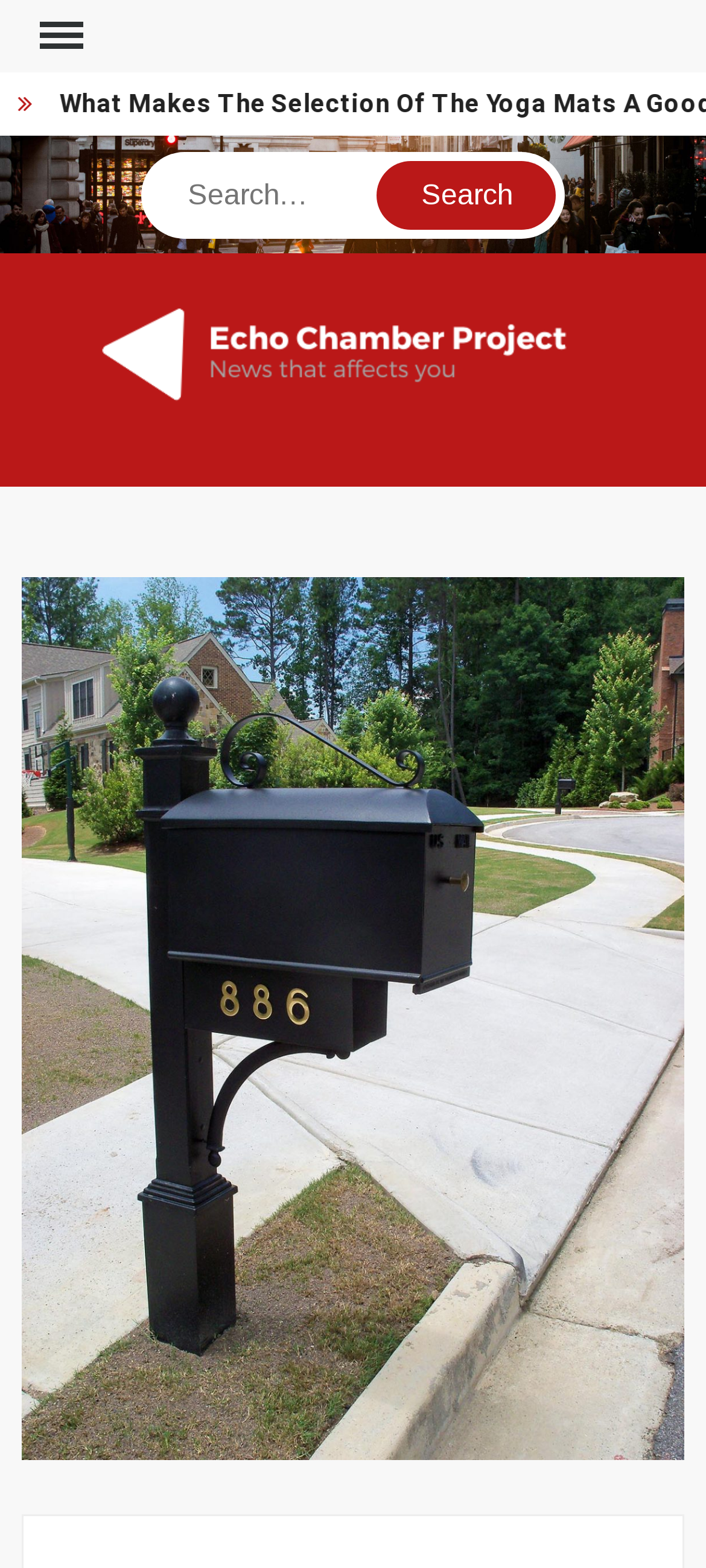Use a single word or phrase to answer the question: Is the navigation menu expanded?

No